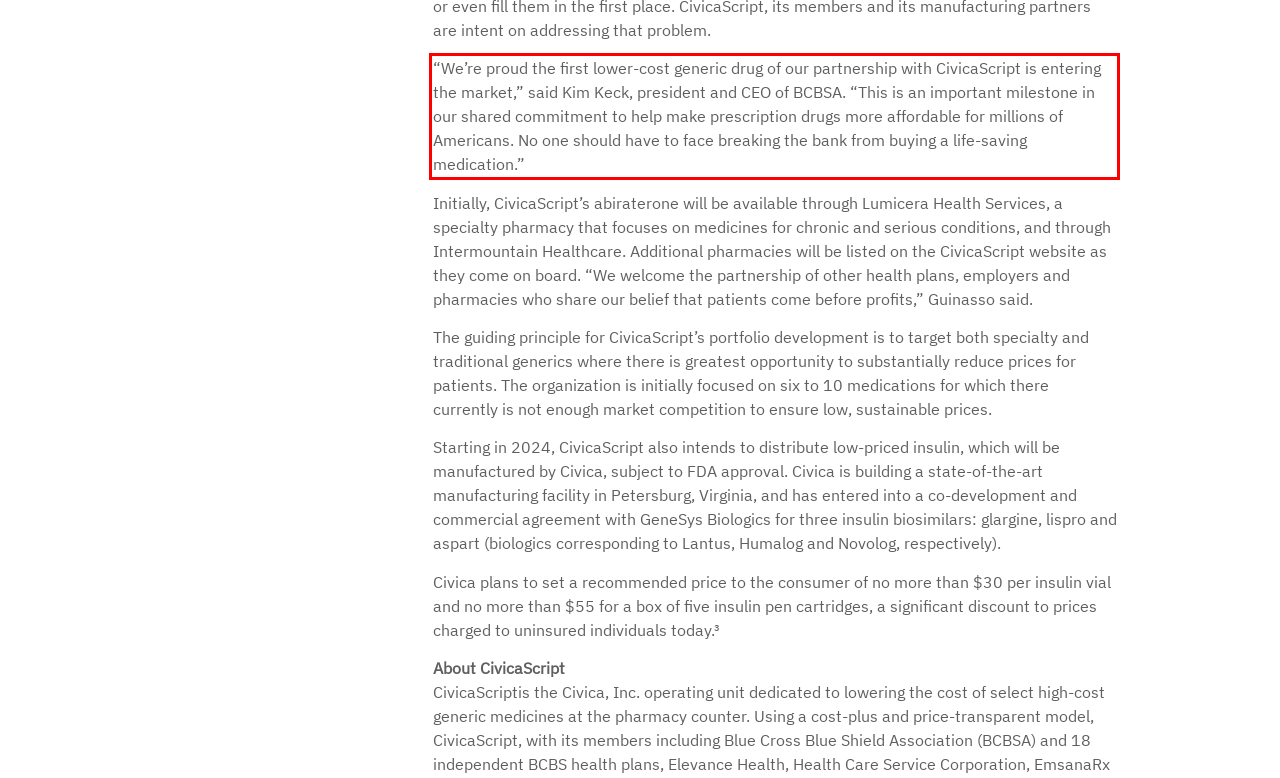Given a webpage screenshot, identify the text inside the red bounding box using OCR and extract it.

“We’re proud the first lower-cost generic drug of our partnership with CivicaScript is entering the market,” said Kim Keck, president and CEO of BCBSA. “This is an important milestone in our shared commitment to help make prescription drugs more affordable for millions of Americans. No one should have to face breaking the bank from buying a life-saving medication.”